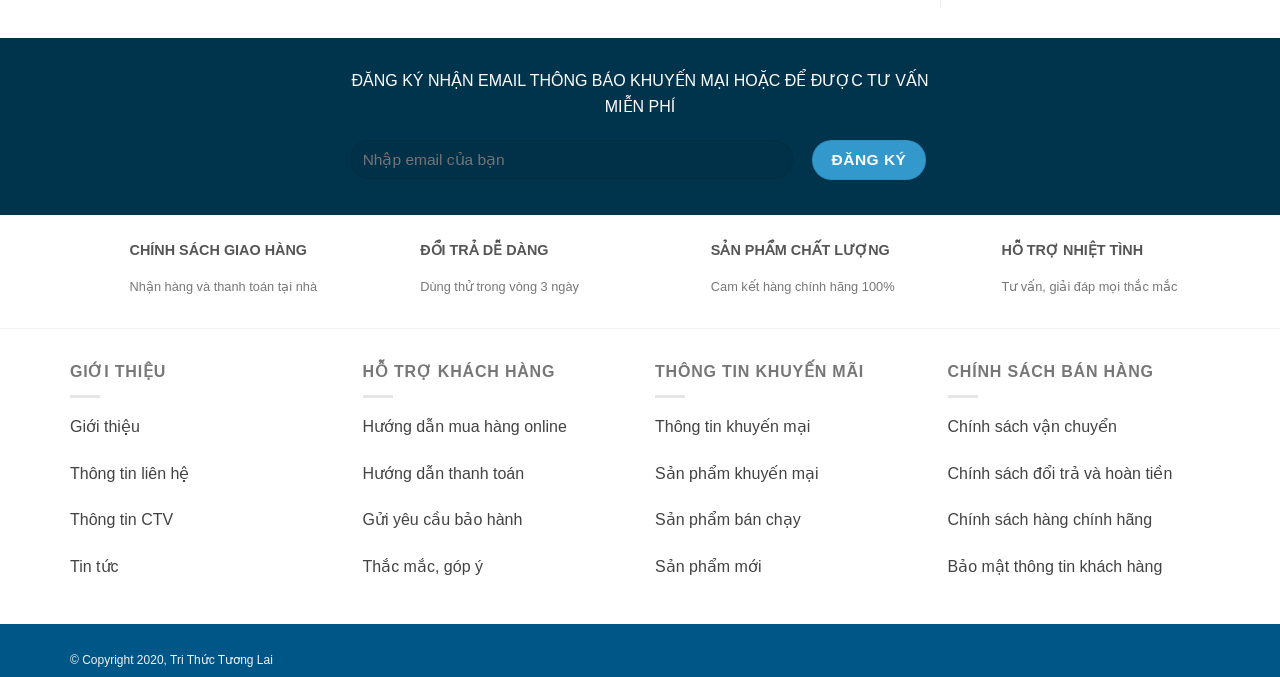Please determine the bounding box coordinates for the UI element described as: "Thông tin CTV".

[0.055, 0.755, 0.135, 0.78]